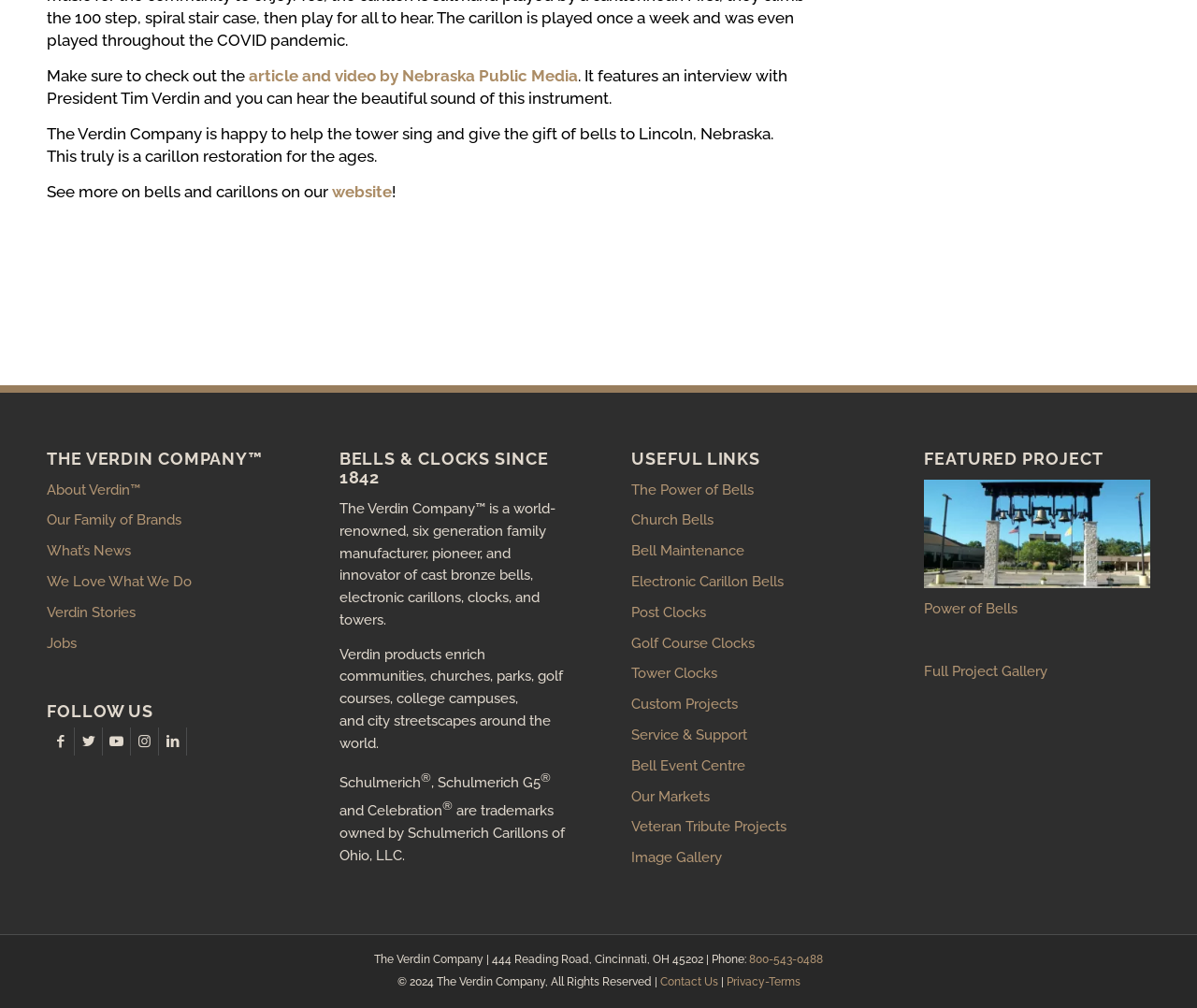Select the bounding box coordinates of the element I need to click to carry out the following instruction: "Contact the company".

[0.551, 0.968, 0.6, 0.981]